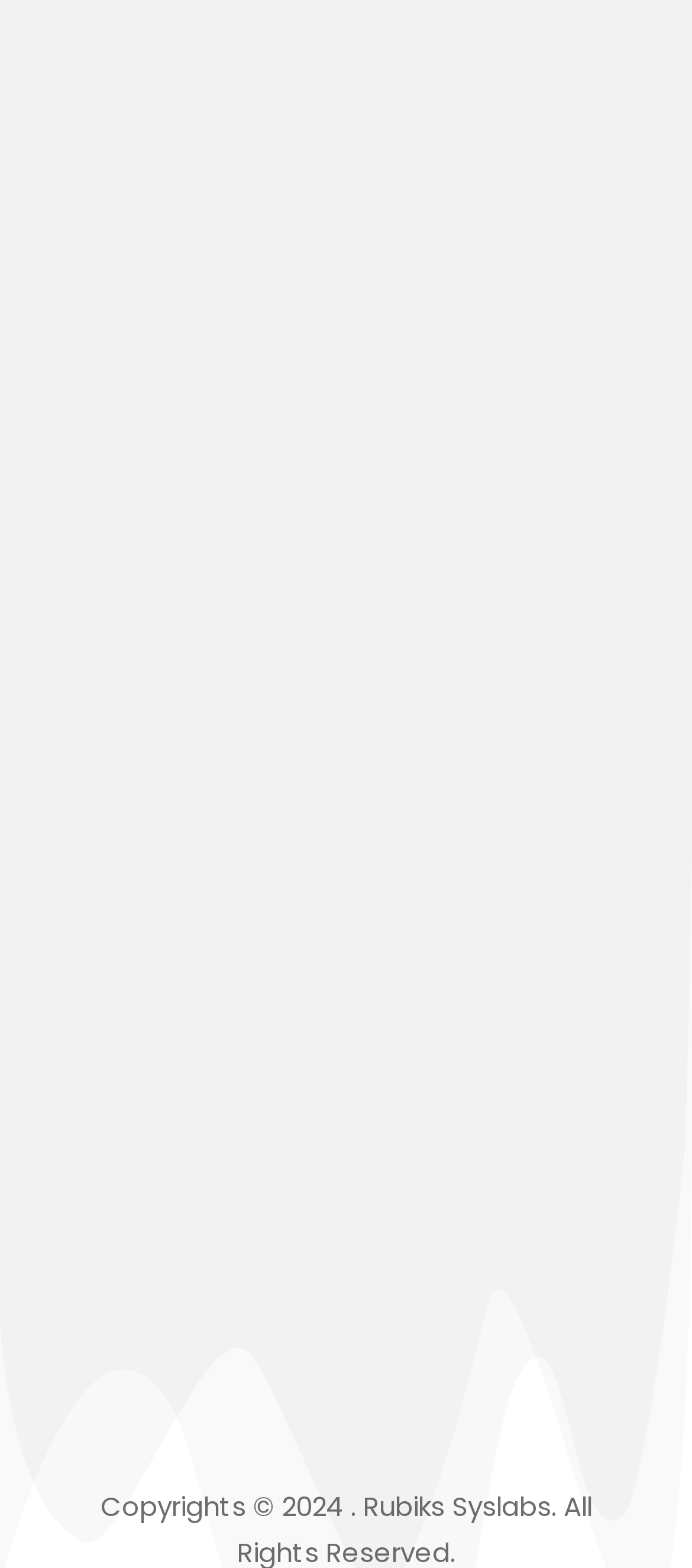What is the purpose of the textbox?
Please answer the question as detailed as possible based on the image.

The purpose of the textbox can be inferred from its label, which is 'Enter Your Email Address'. This suggests that the textbox is used to input an email address, likely for joining the company's mailing list.